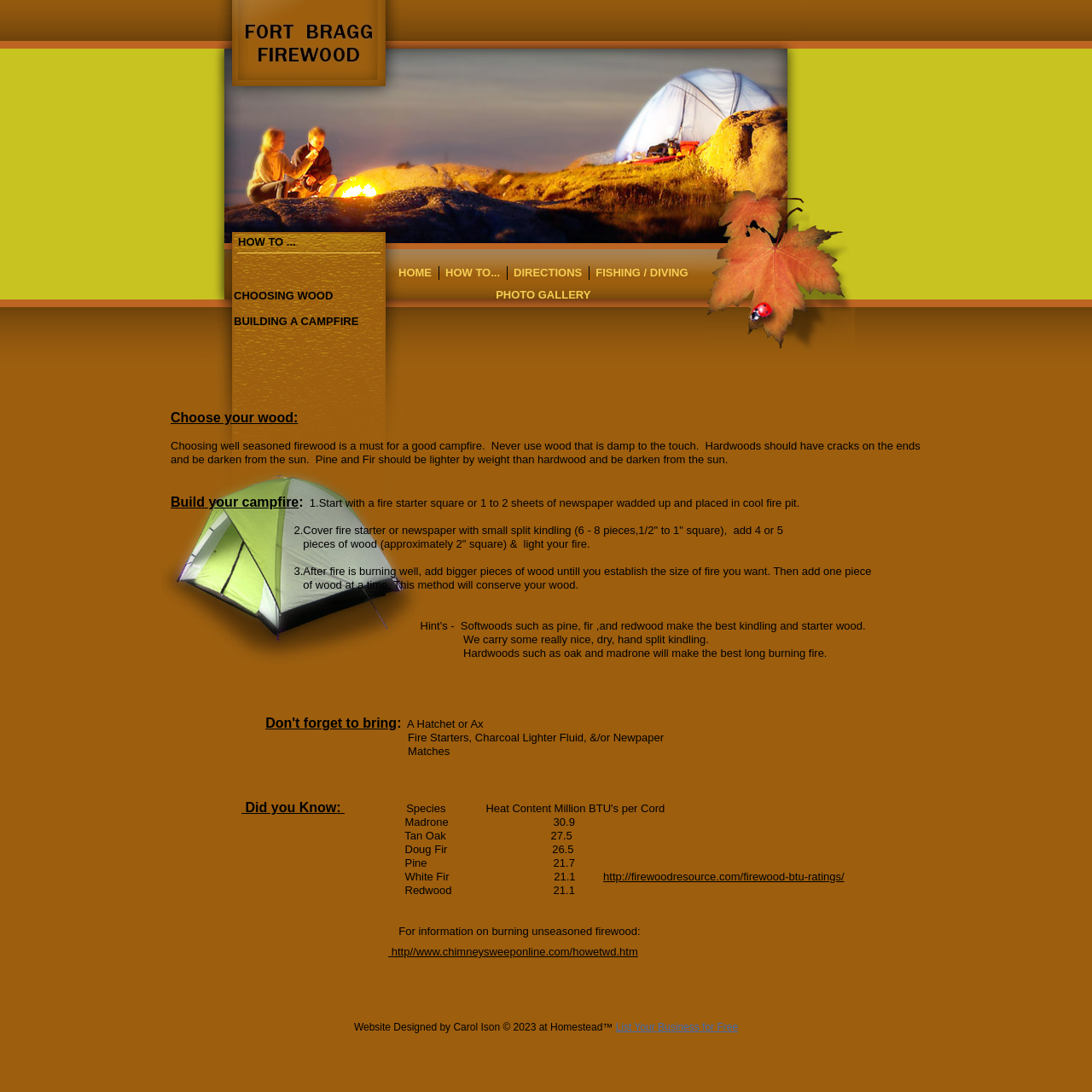Explain the webpage in detail.

This webpage is about camping and kayaking, with a focus on building a campfire. At the top of the page, there is a navigation menu with links to "HOME", "HOW TO...", "DIRECTIONS", "FISHING / DIVING", and "PHOTO GALLERY". Below the menu, there is a section with text that provides instructions on how to build a campfire, including choosing the right wood, building the fire, and adding bigger pieces of wood. The text also mentions the importance of using dry, well-seasoned firewood.

To the left of the instructional text, there is a table with a list of different types of firewood, including oak, madrone, tan oak, doug fir, pine, and white fir, along with their BTU ratings. Below the table, there is a link to a website with more information on firewood BTU ratings.

At the bottom of the page, there is a section with links to other websites, including one on how to build a campfire and another on chimney sweeping. There is also a copyright notice and a link to list a business for free. The page has a simple design with a focus on providing useful information to campers and outdoor enthusiasts.